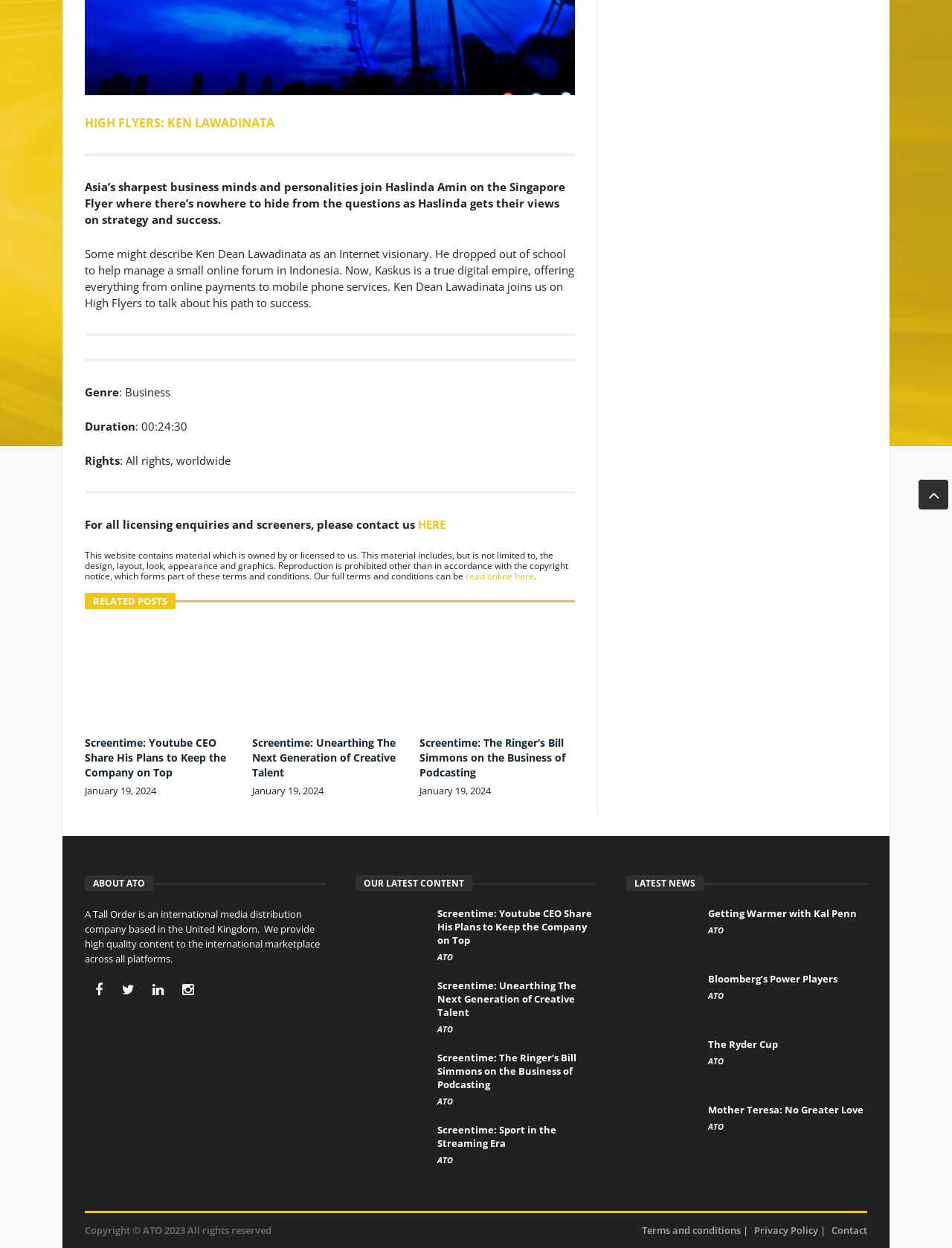Given the element description, predict the bounding box coordinates in the format (top-left x, top-left y, bottom-right x, bottom-right y), using floating point numbers between 0 and 1: title="Twitter"

[0.12, 0.783, 0.149, 0.805]